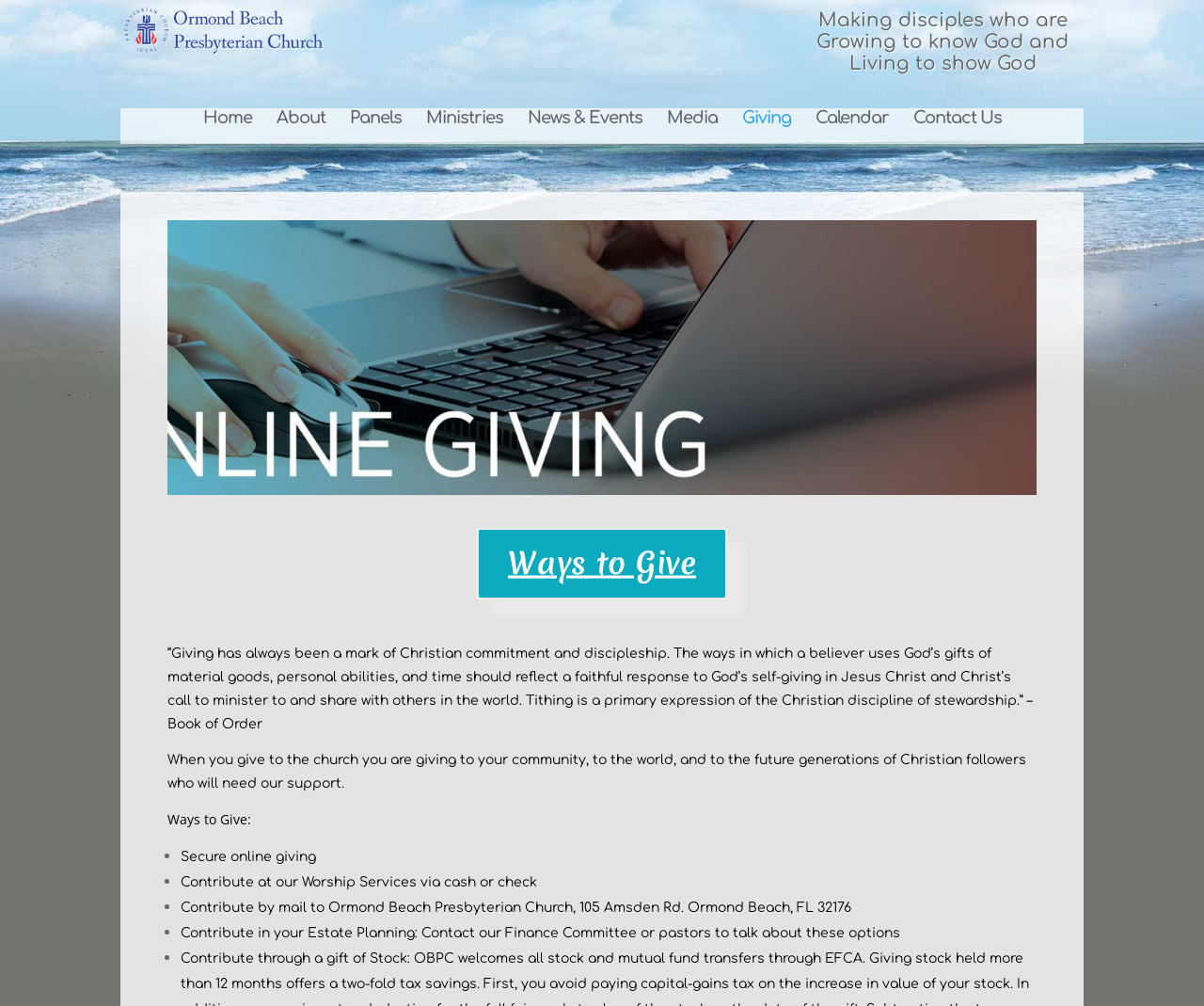Find the bounding box coordinates for the HTML element described in this sentence: "Contact Us". Provide the coordinates as four float numbers between 0 and 1, in the format [left, top, right, bottom].

[0.758, 0.11, 0.832, 0.143]